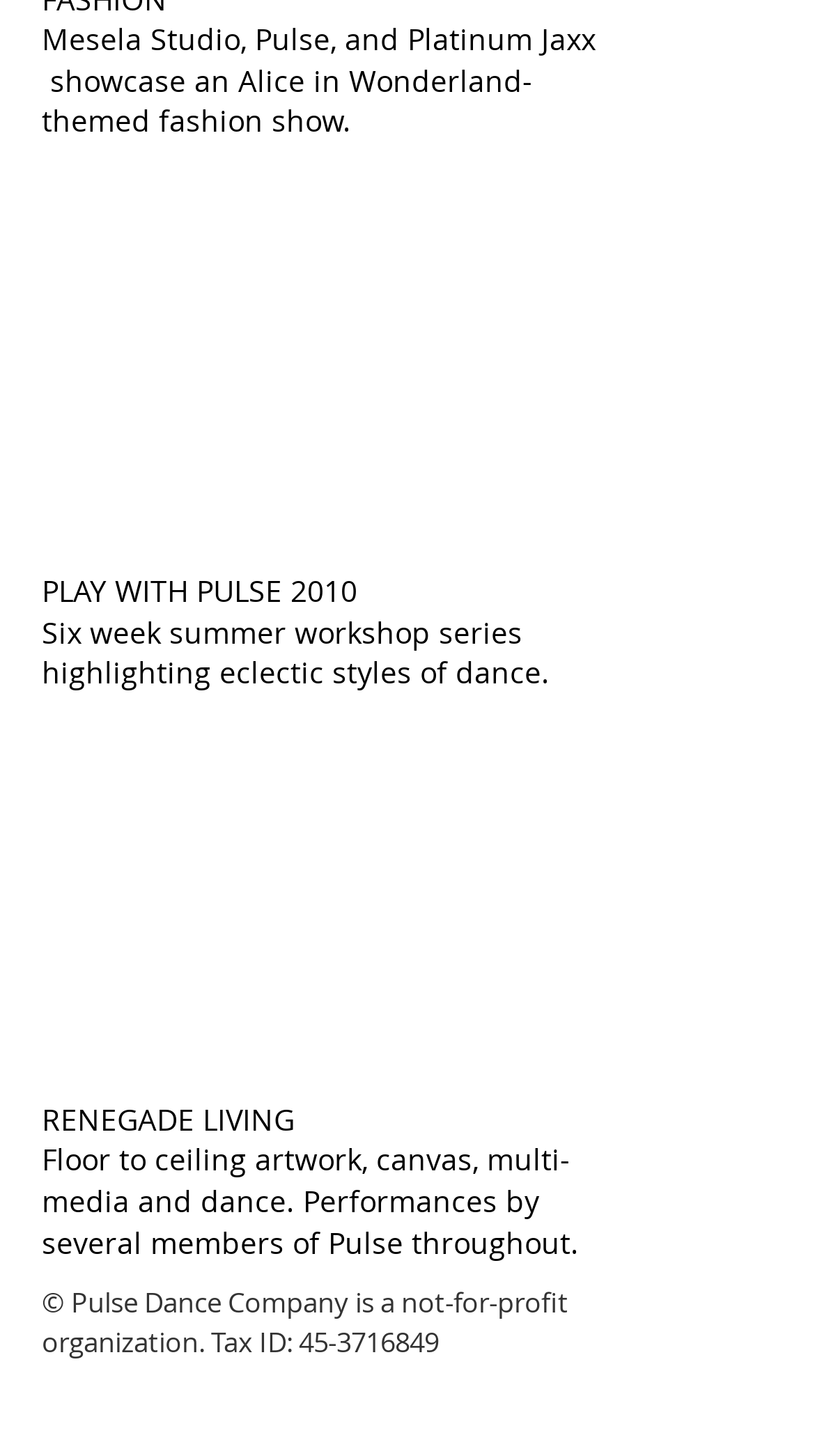What is the purpose of the six week summer workshop series?
Answer the question using a single word or phrase, according to the image.

Highlighting eclectic styles of dance